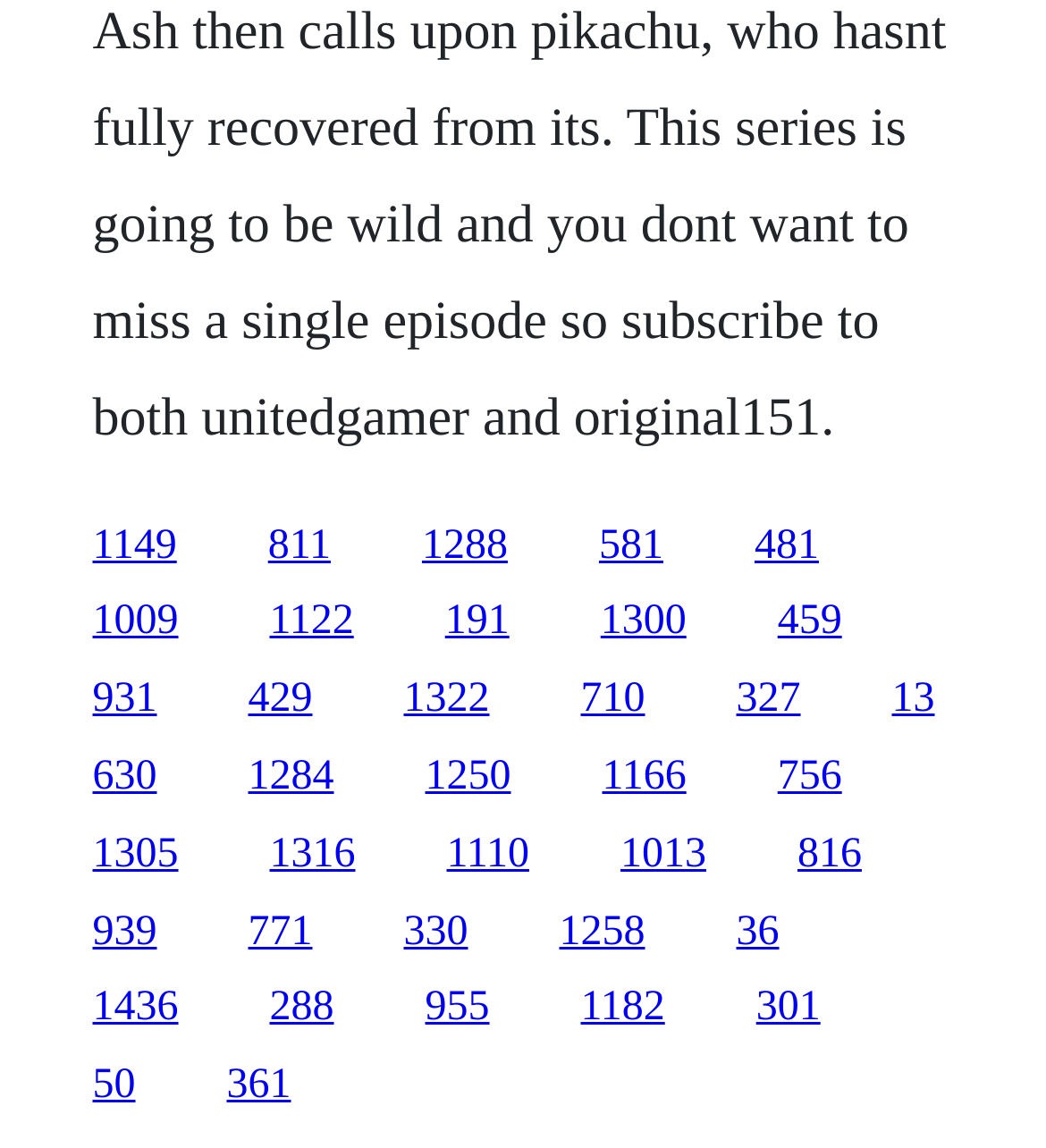What is the width of the link with text '481'?
Give a single word or phrase answer based on the content of the image.

0.062